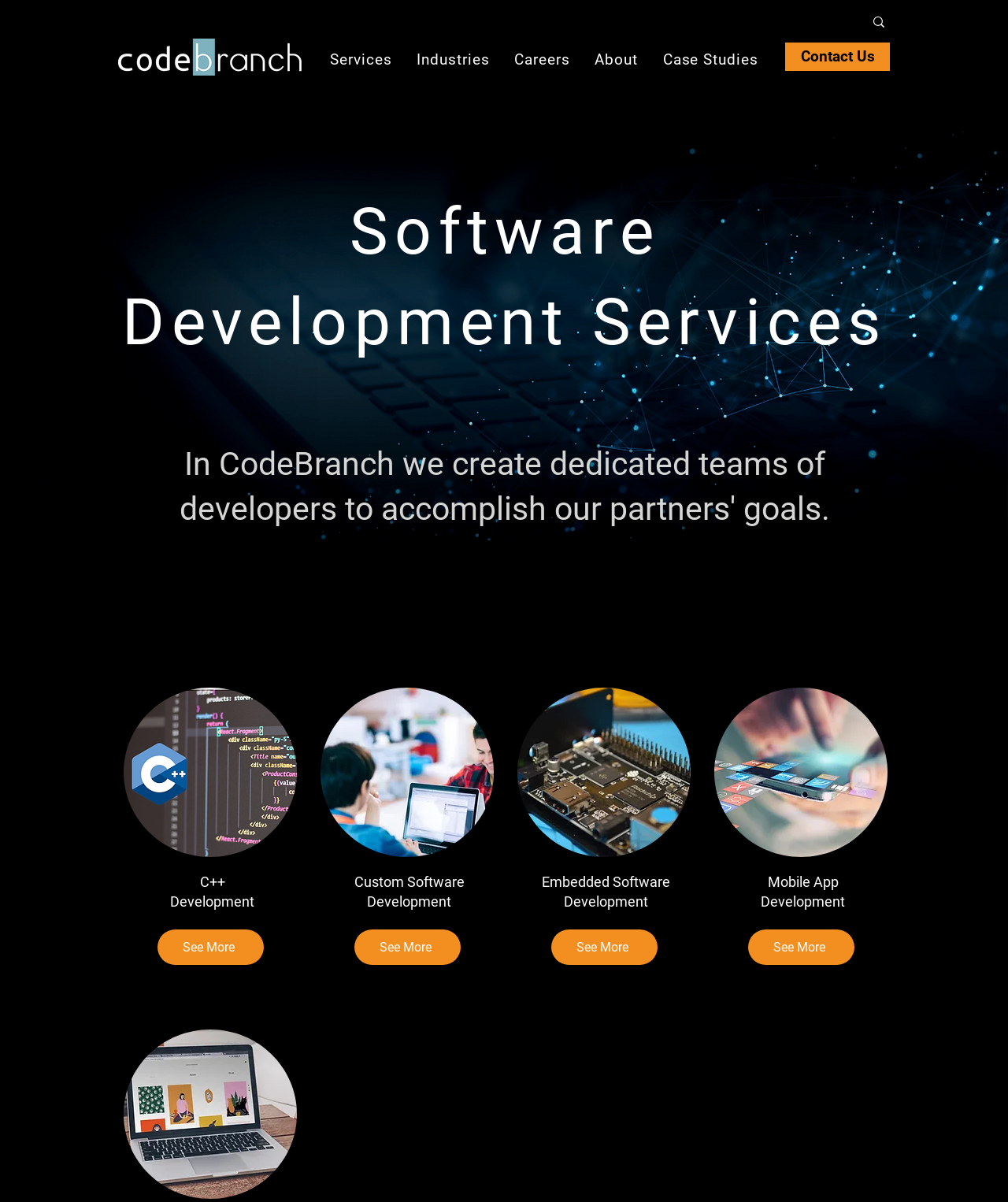Pinpoint the bounding box coordinates of the element to be clicked to execute the instruction: "Search for something".

[0.76, 0.014, 0.834, 0.037]